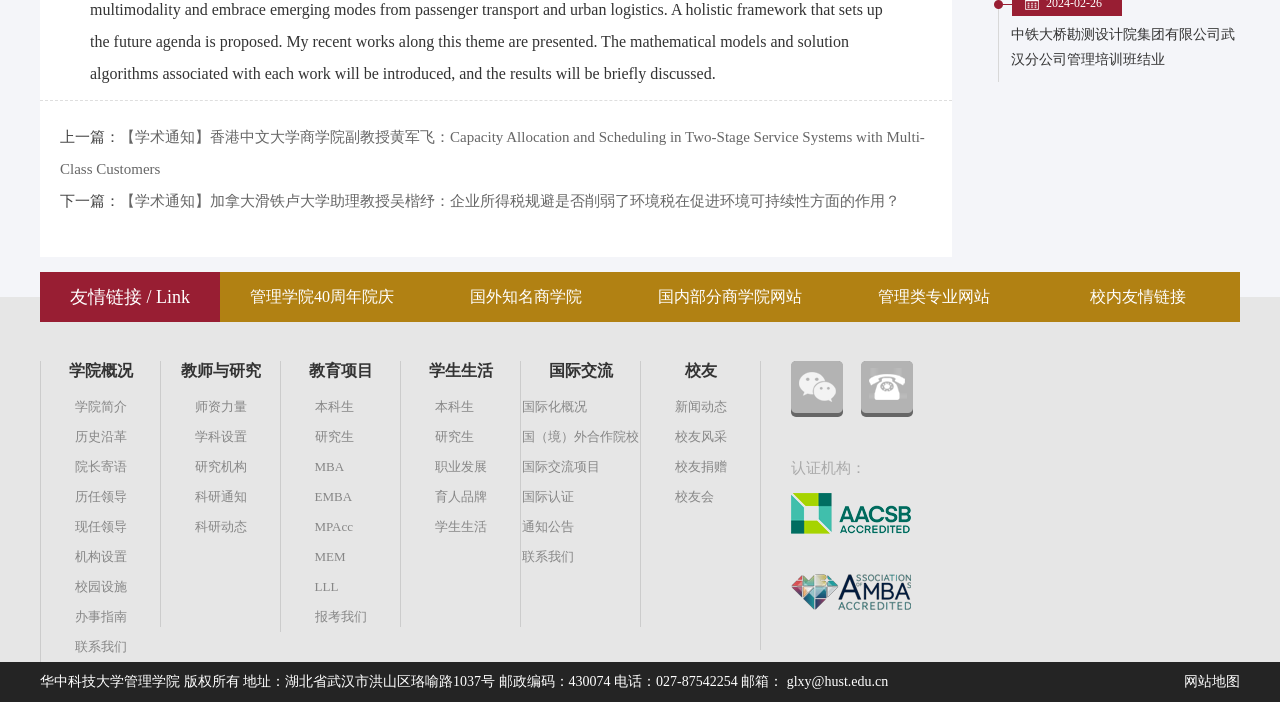Use a single word or phrase to respond to the question:
What is the name of the university?

华中科技大学